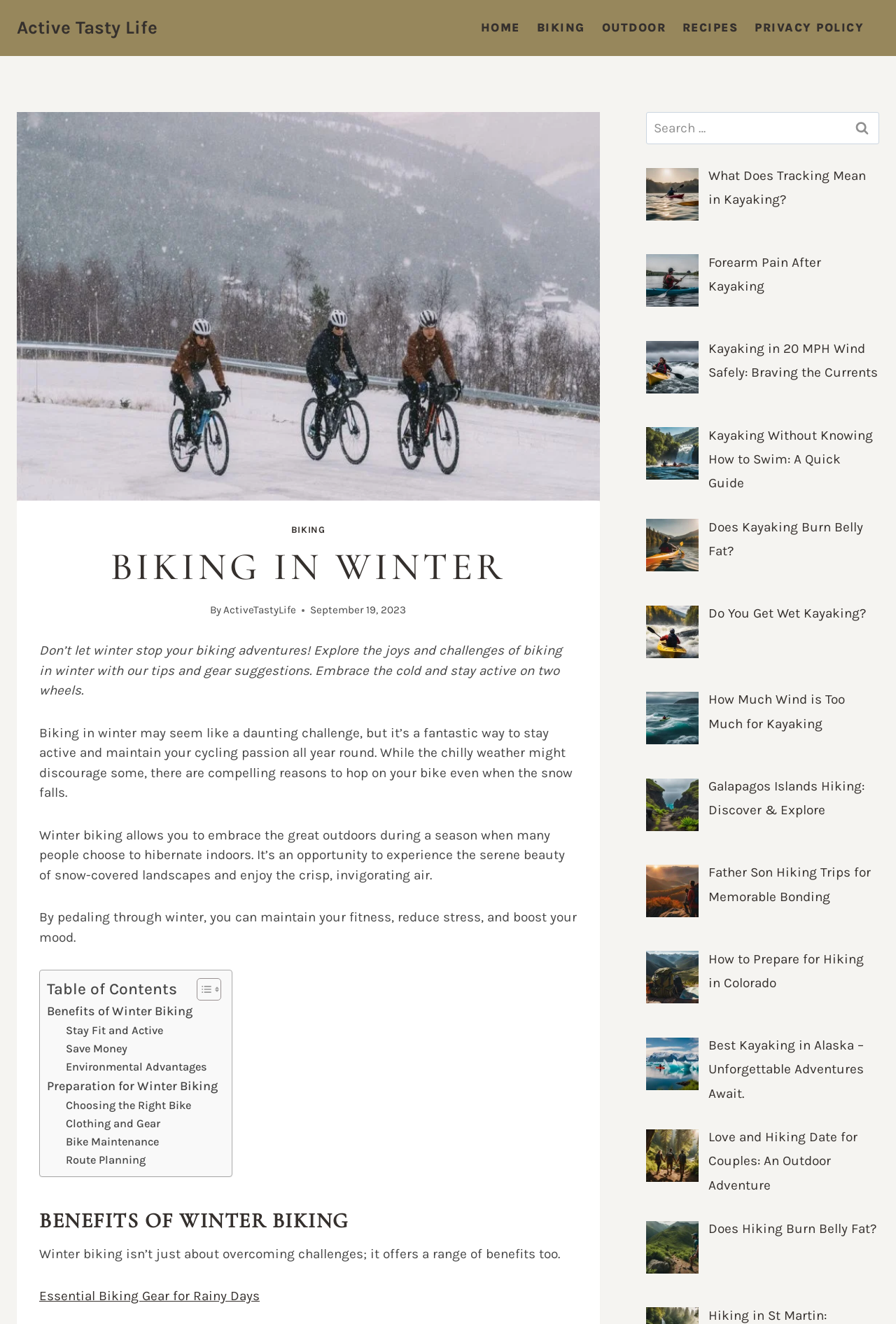What type of gear is mentioned in the webpage?
Using the image, provide a detailed and thorough answer to the question.

The webpage mentions biking gear, specifically clothing and gear, as an important aspect of preparation for winter biking, as indicated by the link 'Clothing and Gear' in the table of contents.